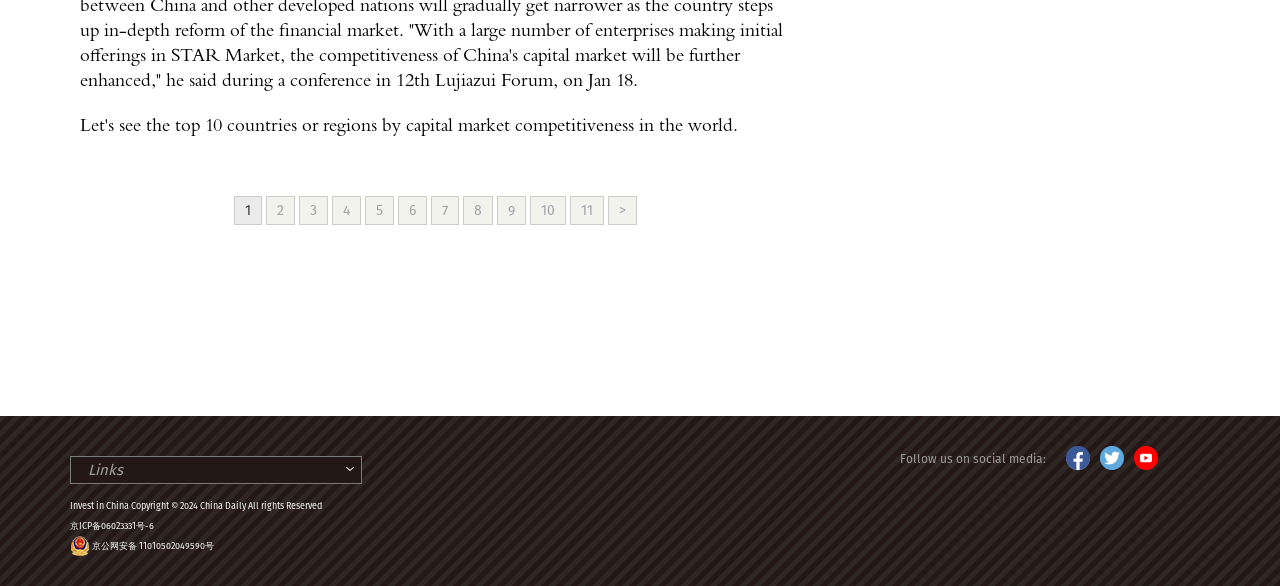Determine the bounding box coordinates for the area that needs to be clicked to fulfill this task: "Click on link >". The coordinates must be given as four float numbers between 0 and 1, i.e., [left, top, right, bottom].

[0.475, 0.334, 0.497, 0.384]